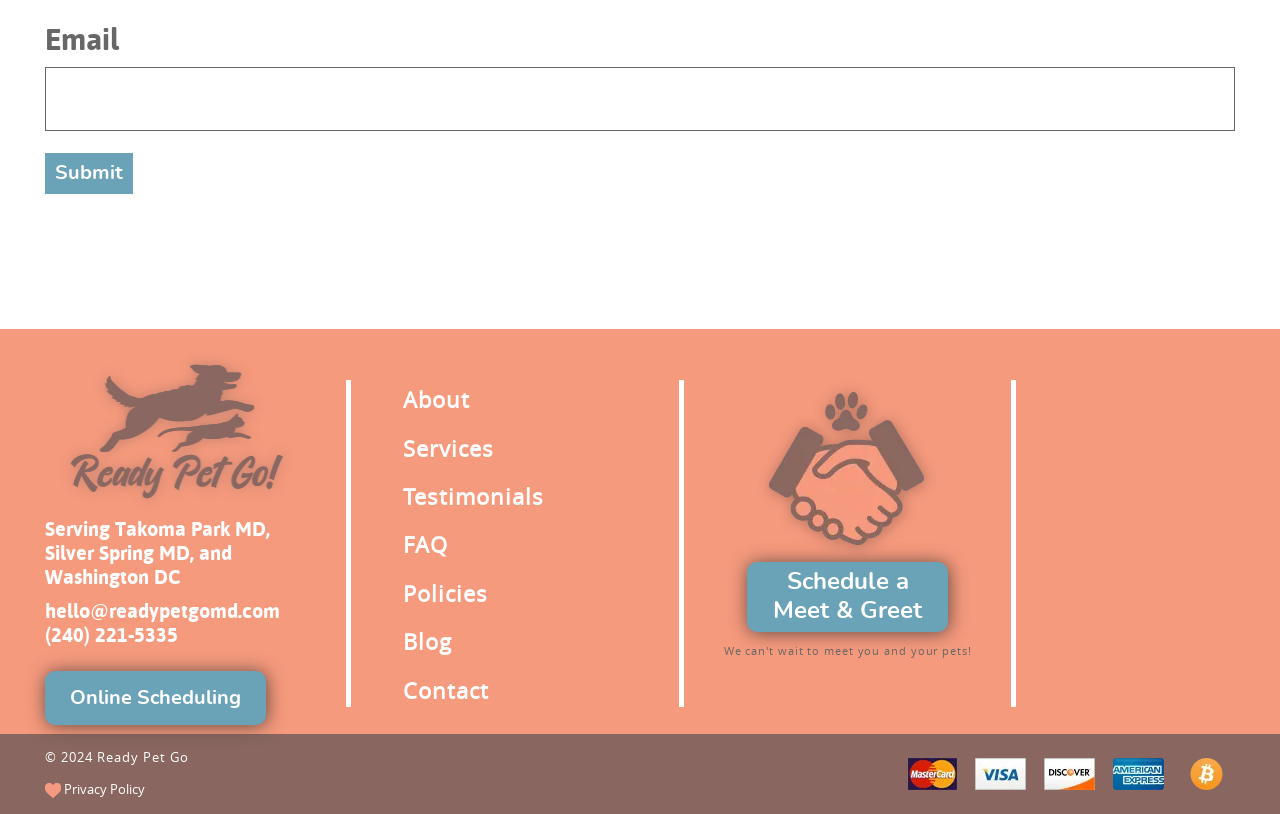Provide the bounding box coordinates of the UI element this sentence describes: "About".

[0.315, 0.473, 0.367, 0.509]